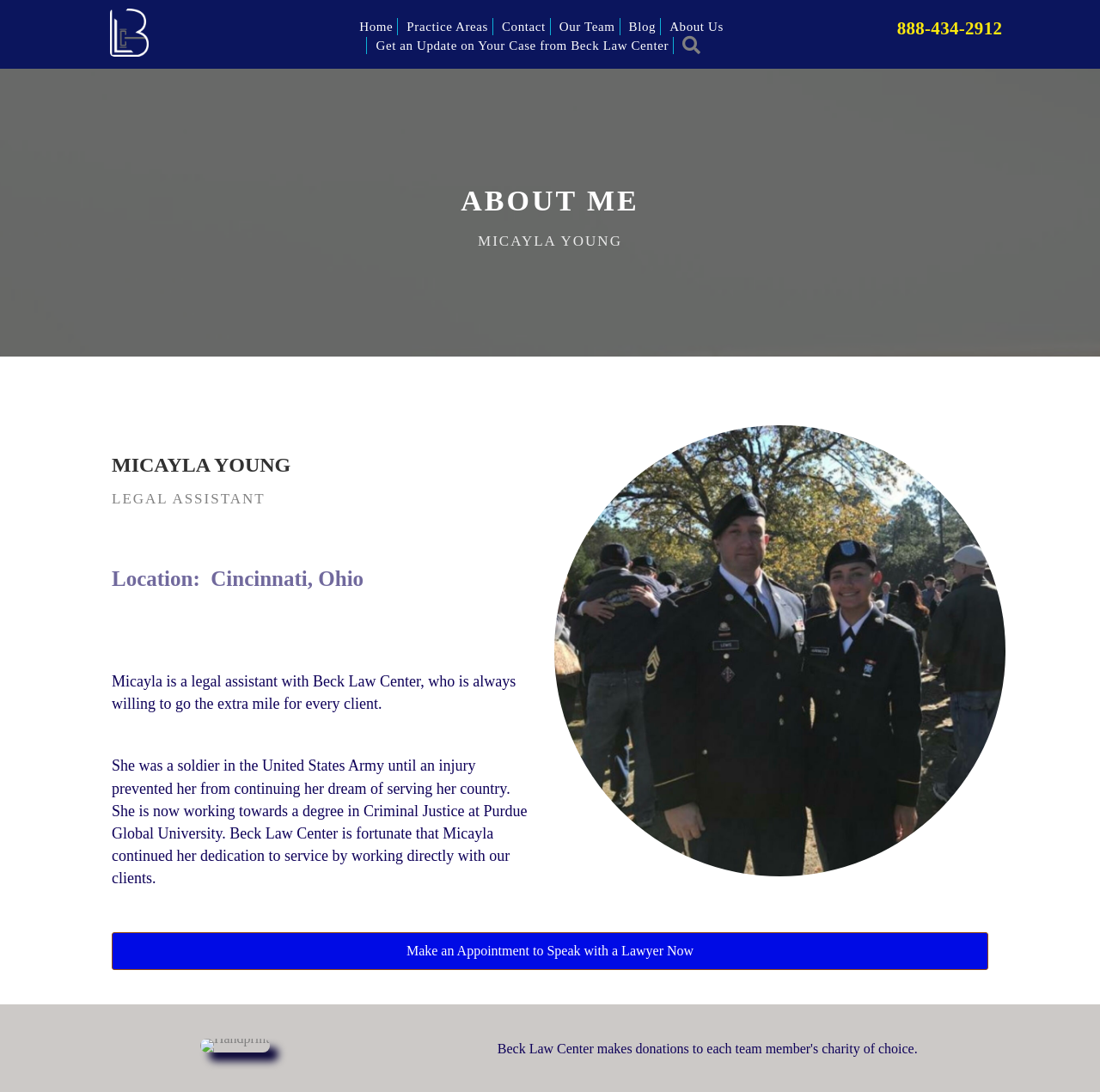What is Micayla Young studying?
Please give a detailed answer to the question using the information shown in the image.

I determined the answer by reading the StaticText element which mentions that Micayla Young is working towards a degree in Criminal Justice at Purdue Global University.